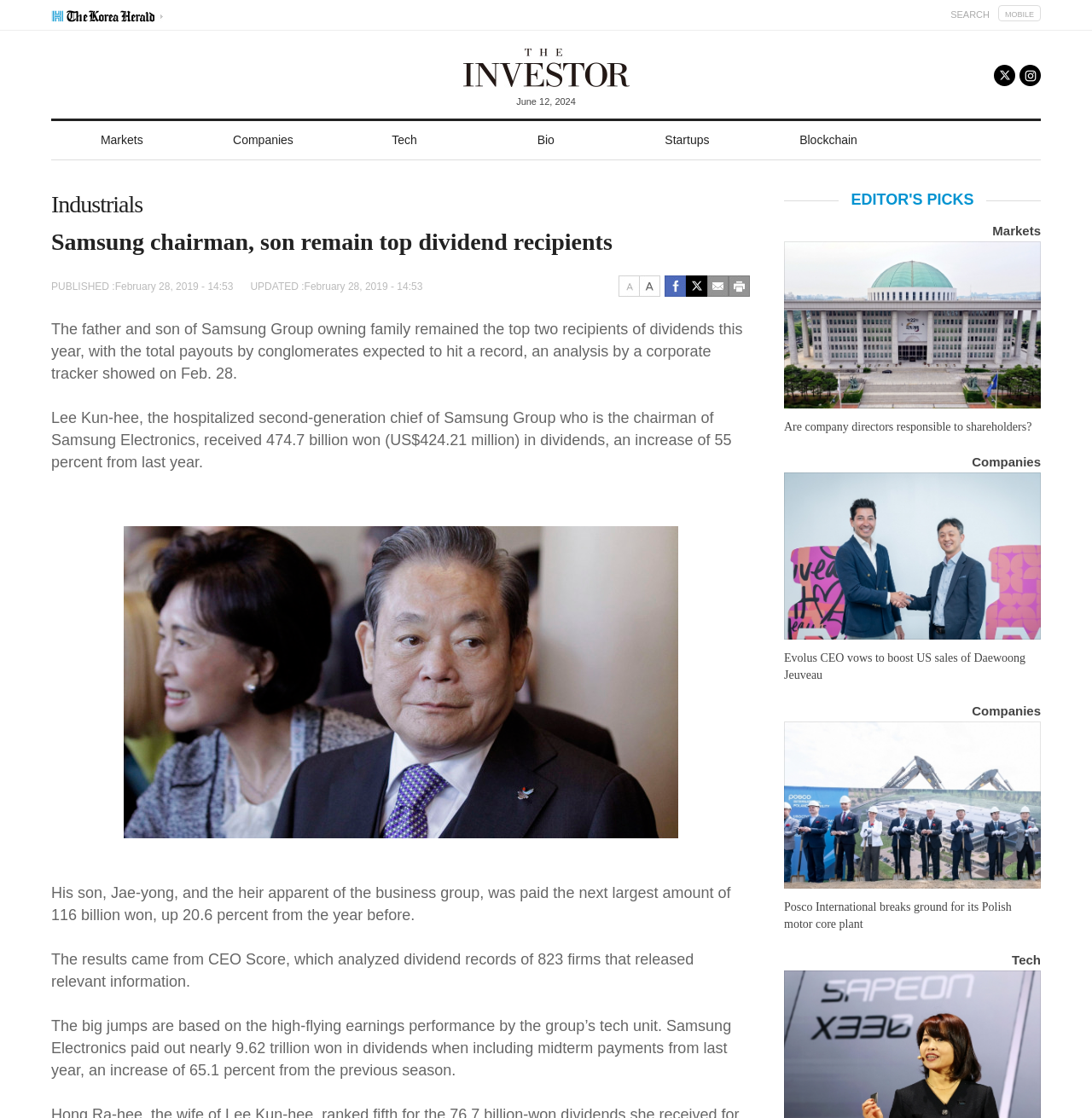What is the topic of the article?
Could you answer the question in a detailed manner, providing as much information as possible?

I inferred the topic of the article by reading the heading 'Samsung chairman, son remain top dividend recipients' and the subsequent paragraphs, which discuss the dividends received by the chairman and son of Samsung Group.